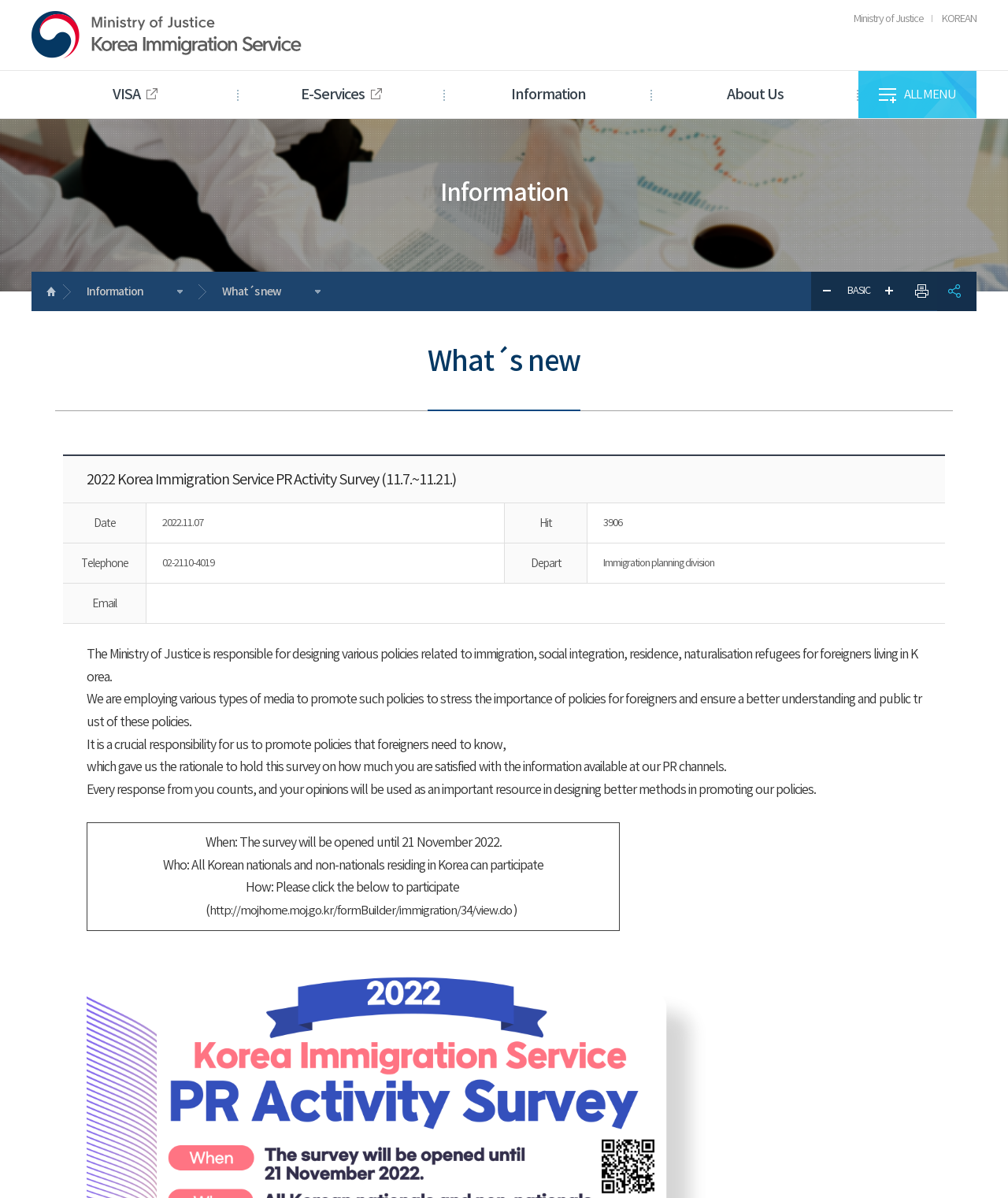Provide the bounding box coordinates of the area you need to click to execute the following instruction: "Click the 'ALL MENU' link".

[0.852, 0.059, 0.969, 0.099]